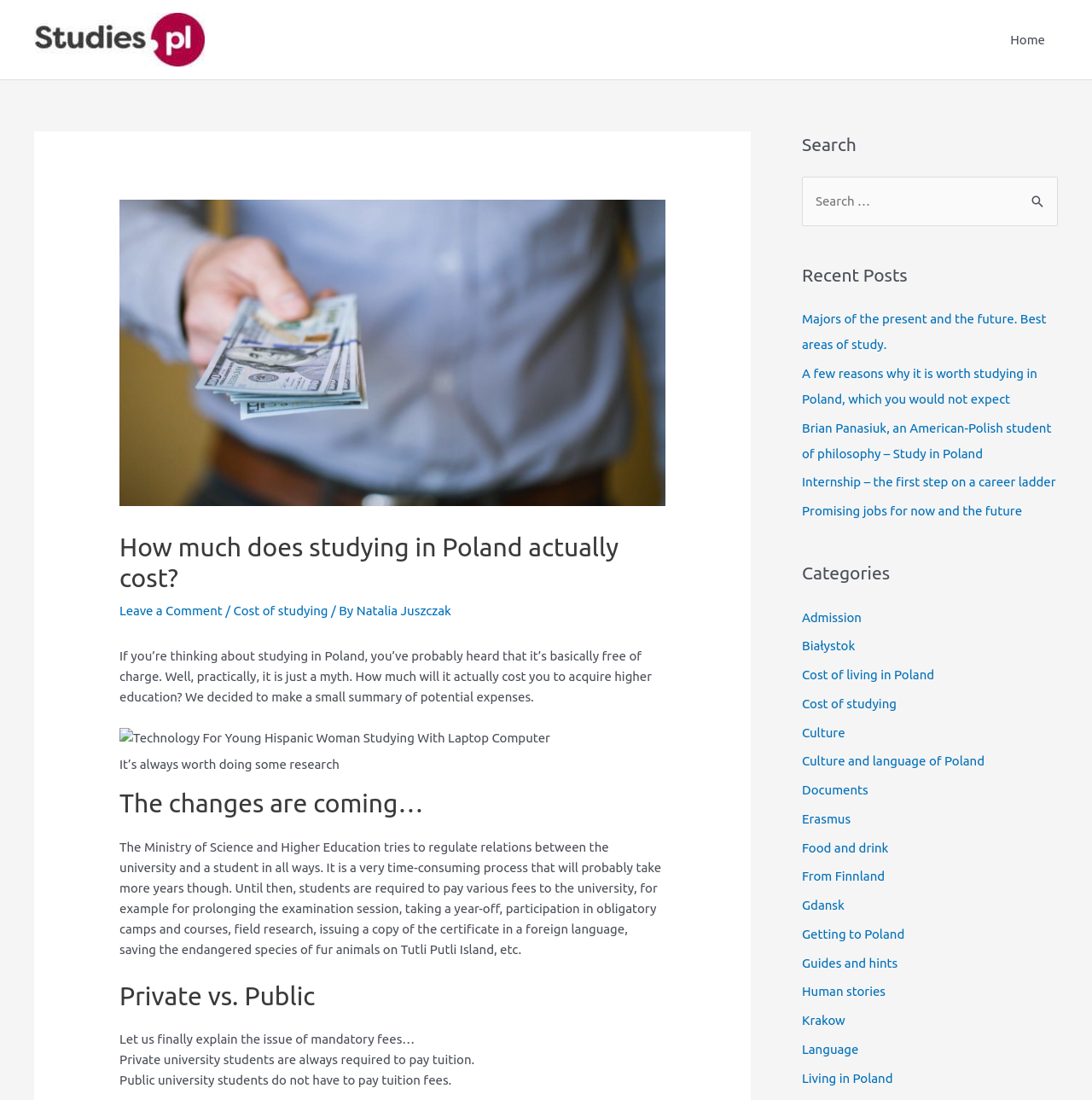Specify the bounding box coordinates of the area that needs to be clicked to achieve the following instruction: "Search for something".

[0.734, 0.16, 0.969, 0.205]